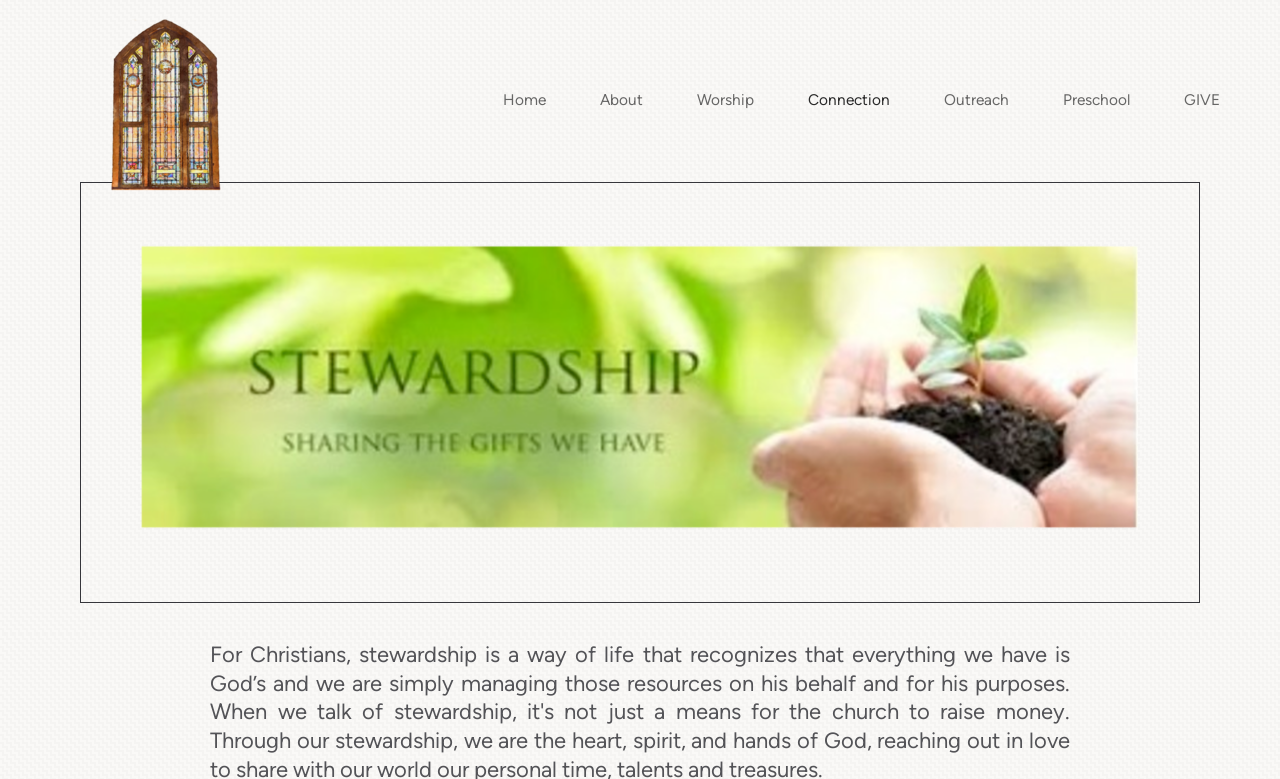What is the main content of the webpage?
Using the image as a reference, answer with just one word or a short phrase.

An image and an article